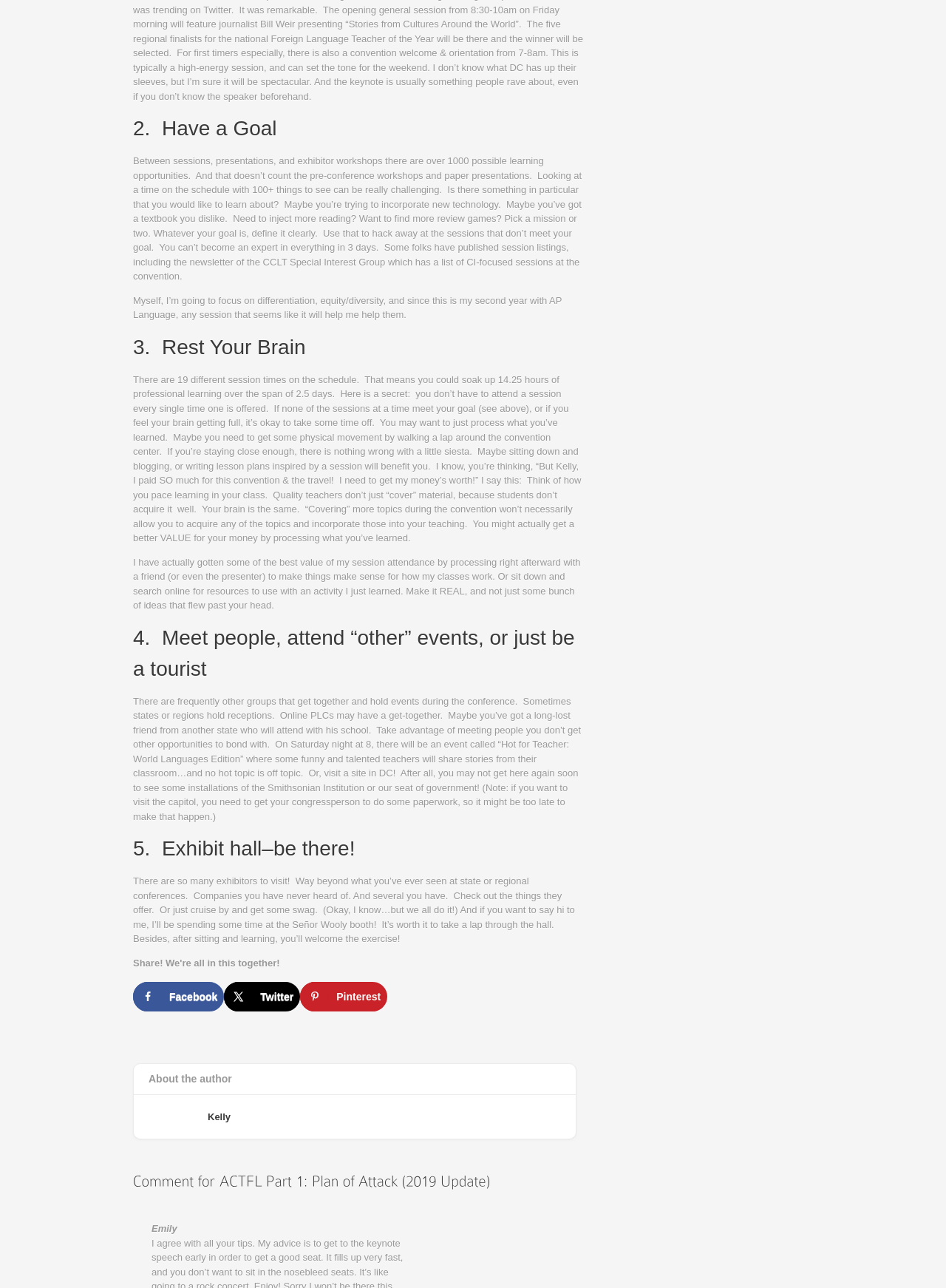Using the provided element description, identify the bounding box coordinates as (top-left x, top-left y, bottom-right x, bottom-right y). Ensure all values are between 0 and 1. Description: Kelly

[0.22, 0.863, 0.244, 0.871]